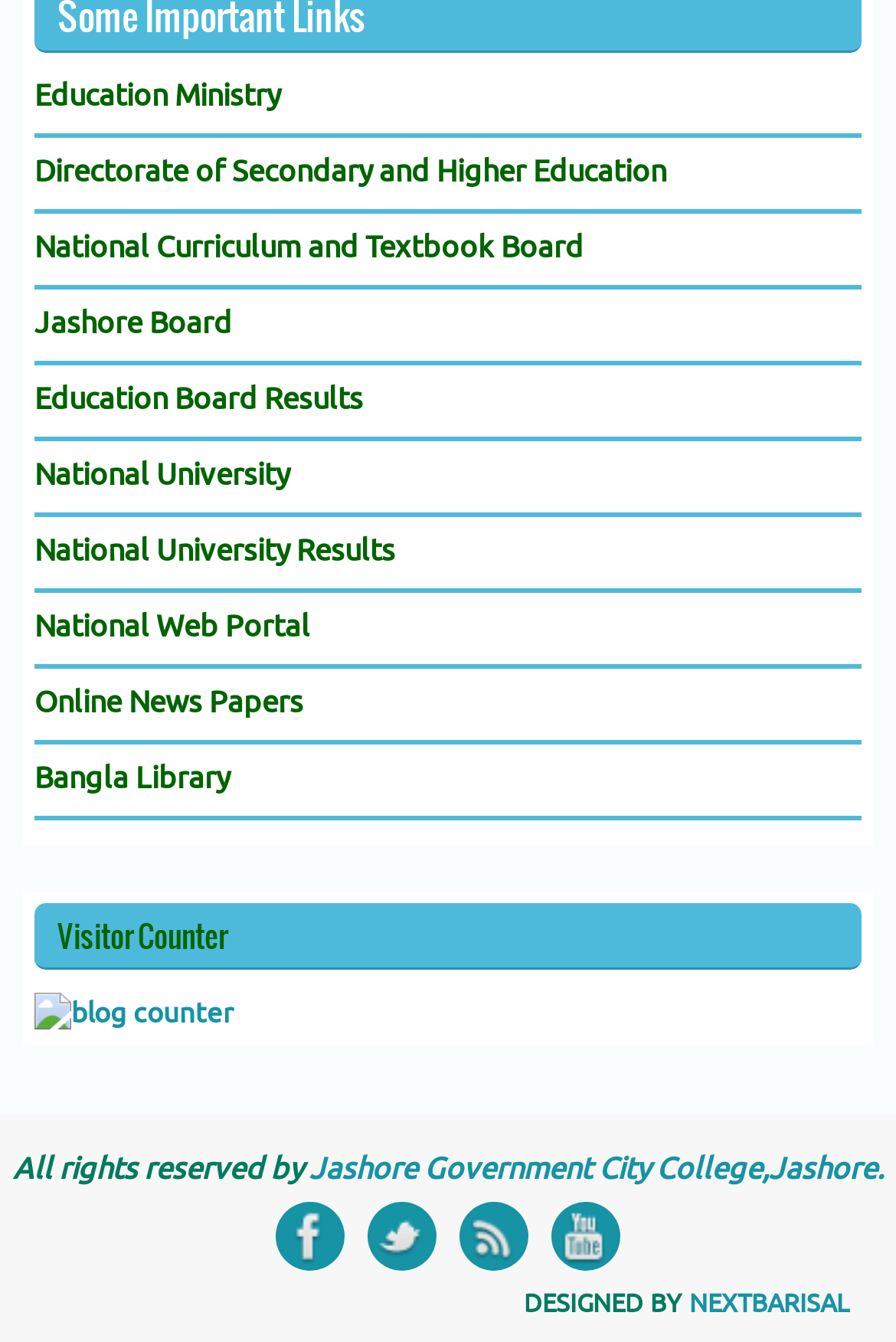Please indicate the bounding box coordinates of the element's region to be clicked to achieve the instruction: "Check out Yuta “Gojo” Okkotsu Clips For Editing". Provide the coordinates as four float numbers between 0 and 1, i.e., [left, top, right, bottom].

None